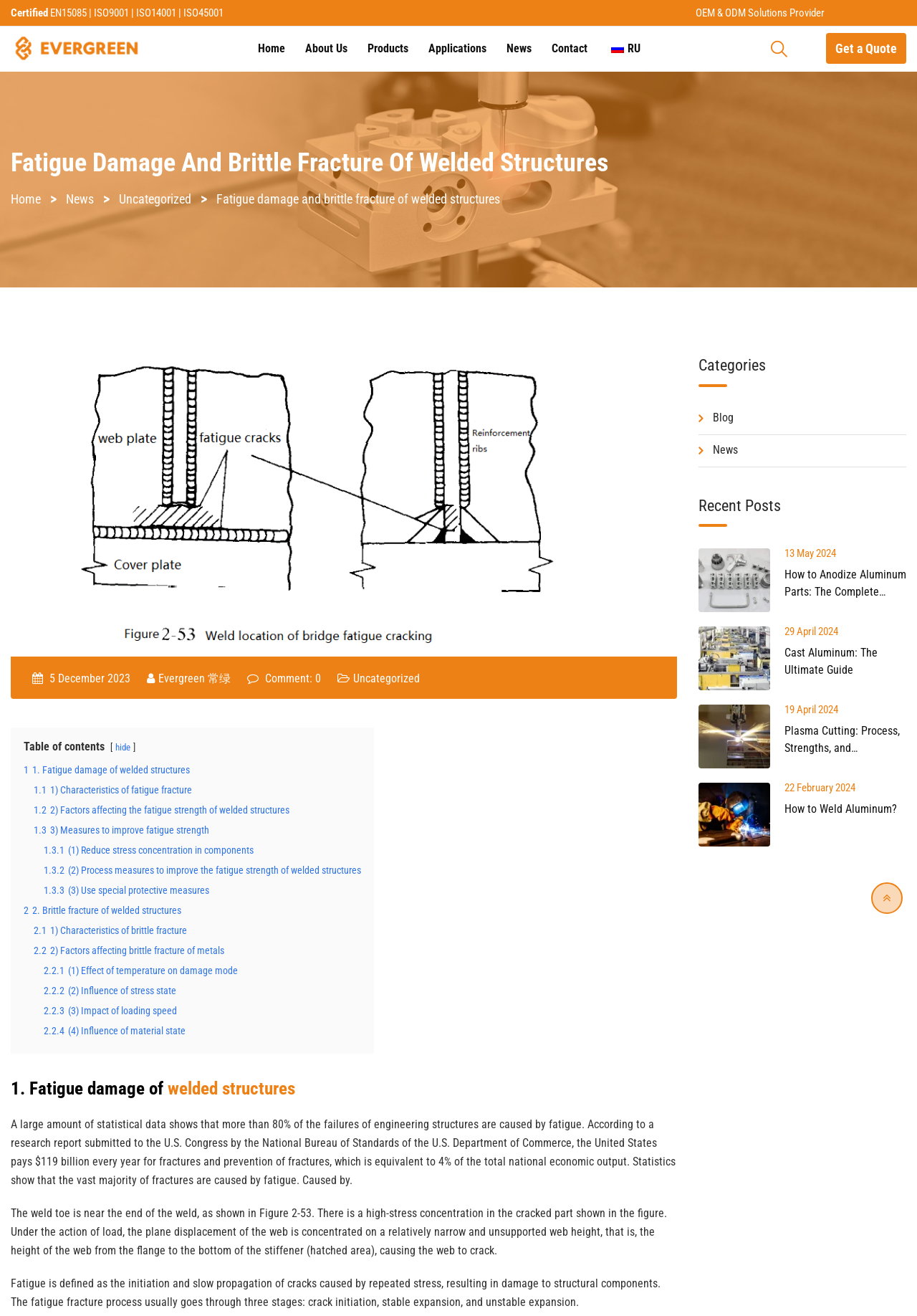Show the bounding box coordinates for the HTML element as described: "How to Weld Aluminum?".

[0.855, 0.61, 0.978, 0.62]